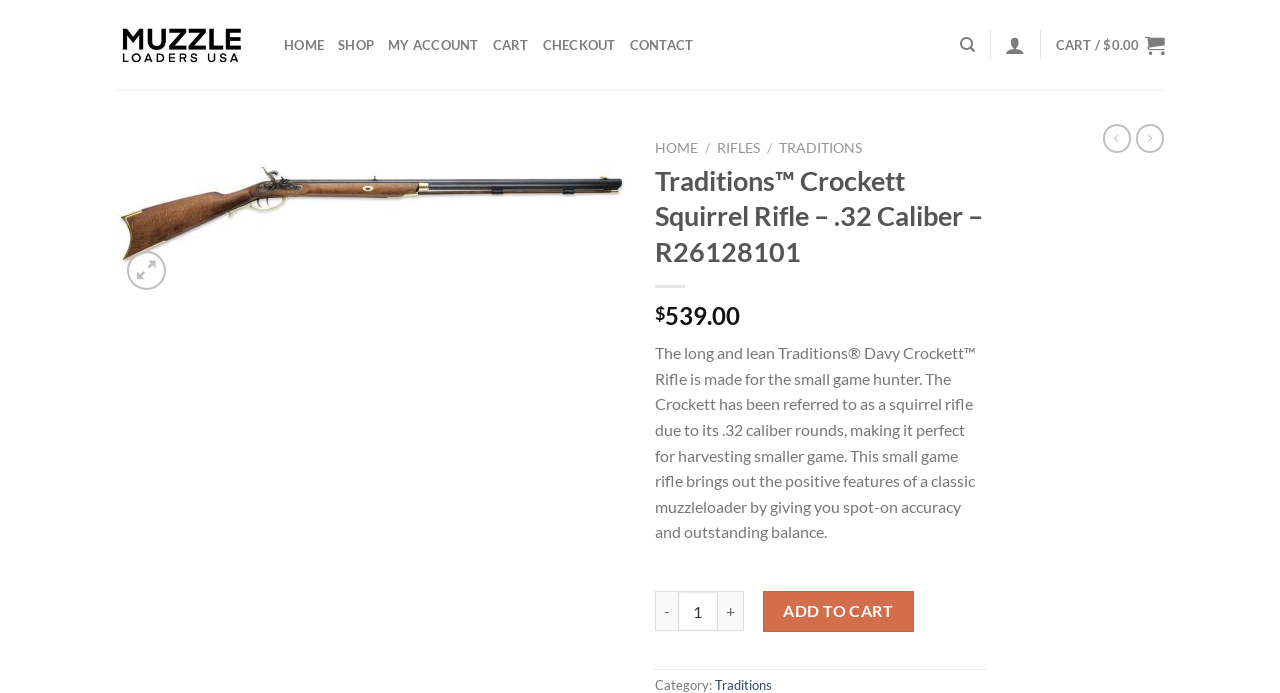Specify the bounding box coordinates of the element's area that should be clicked to execute the given instruction: "Click on the Muzzle Loaders USA logo". The coordinates should be four float numbers between 0 and 1, i.e., [left, top, right, bottom].

[0.09, 0.037, 0.198, 0.093]